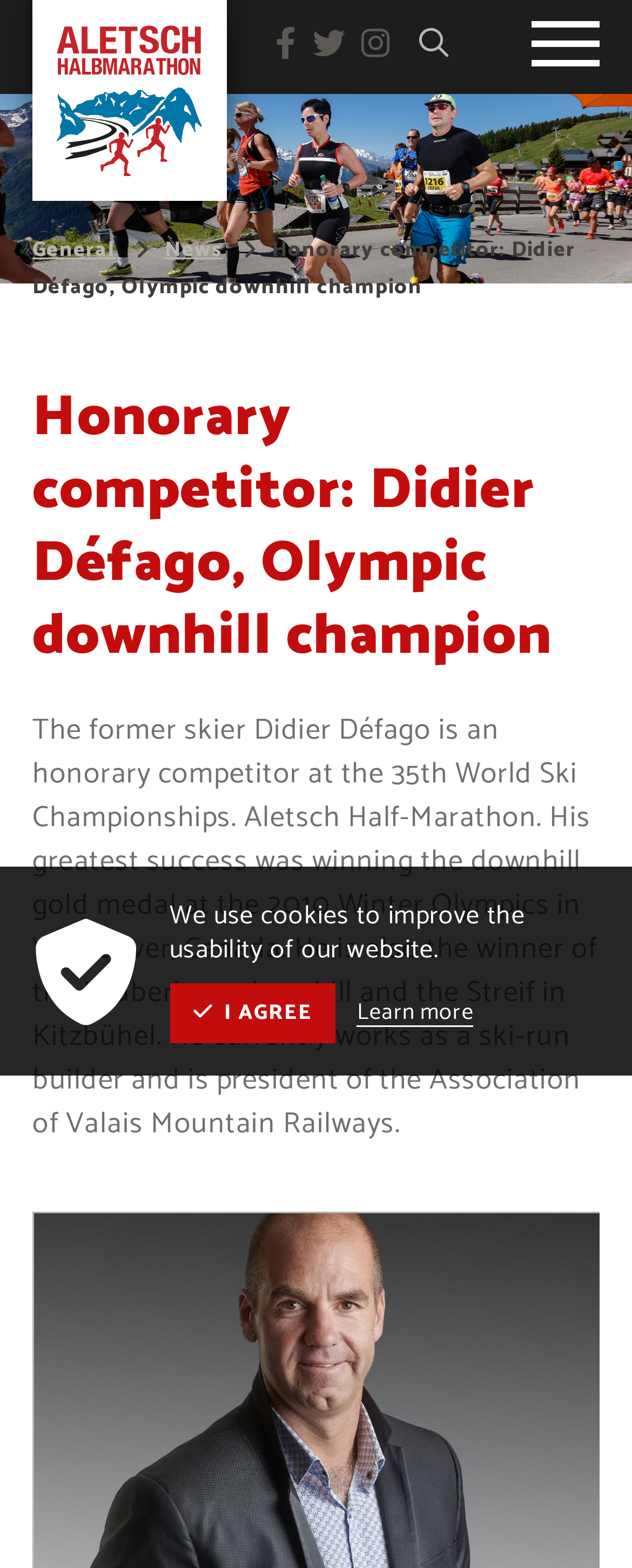Answer the following inquiry with a single word or phrase:
What is the theme of the section with the heading 'Everything for runners'?

Running